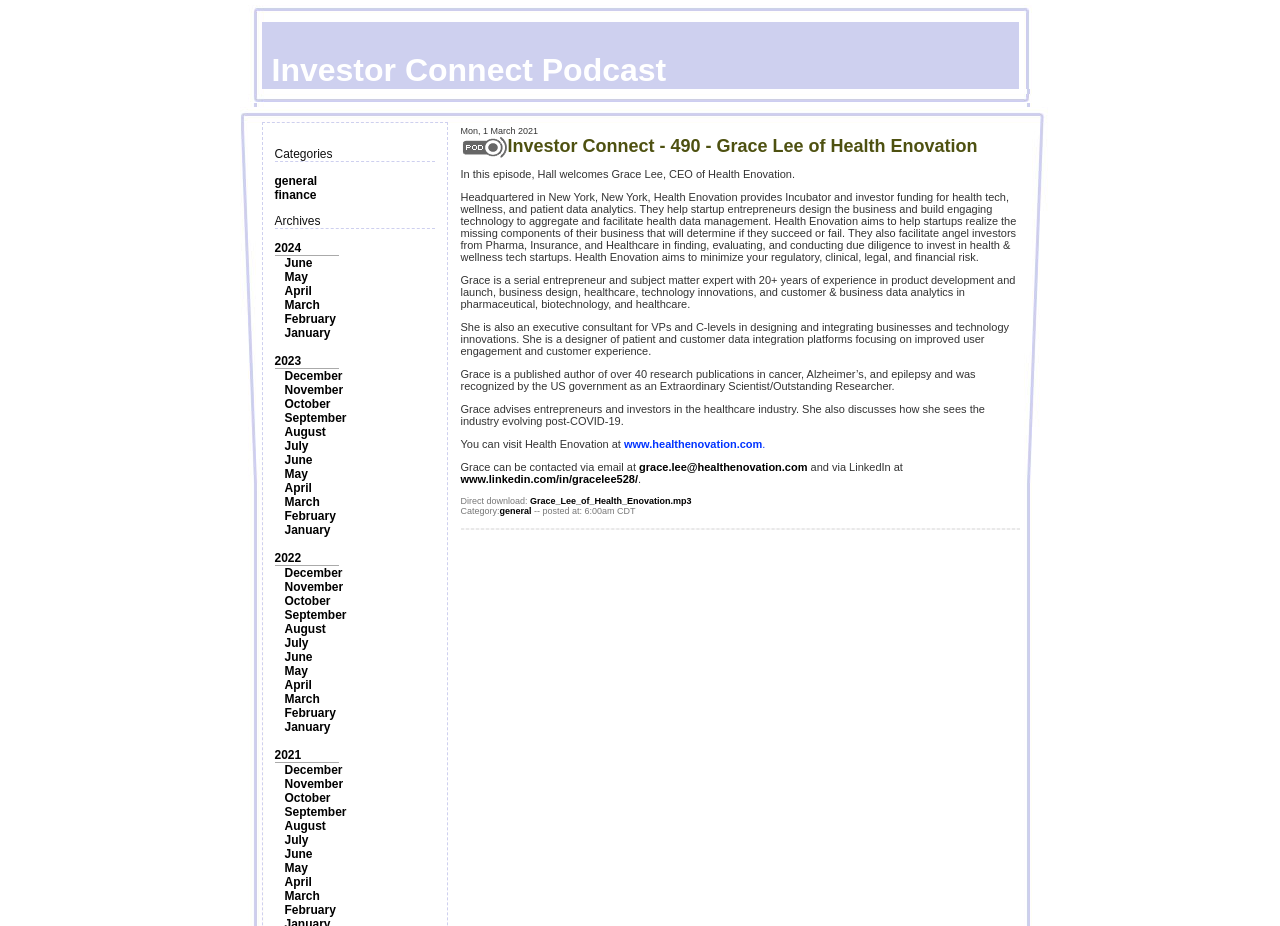Could you find the bounding box coordinates of the clickable area to complete this instruction: "Click on the 'general' category"?

[0.214, 0.188, 0.248, 0.203]